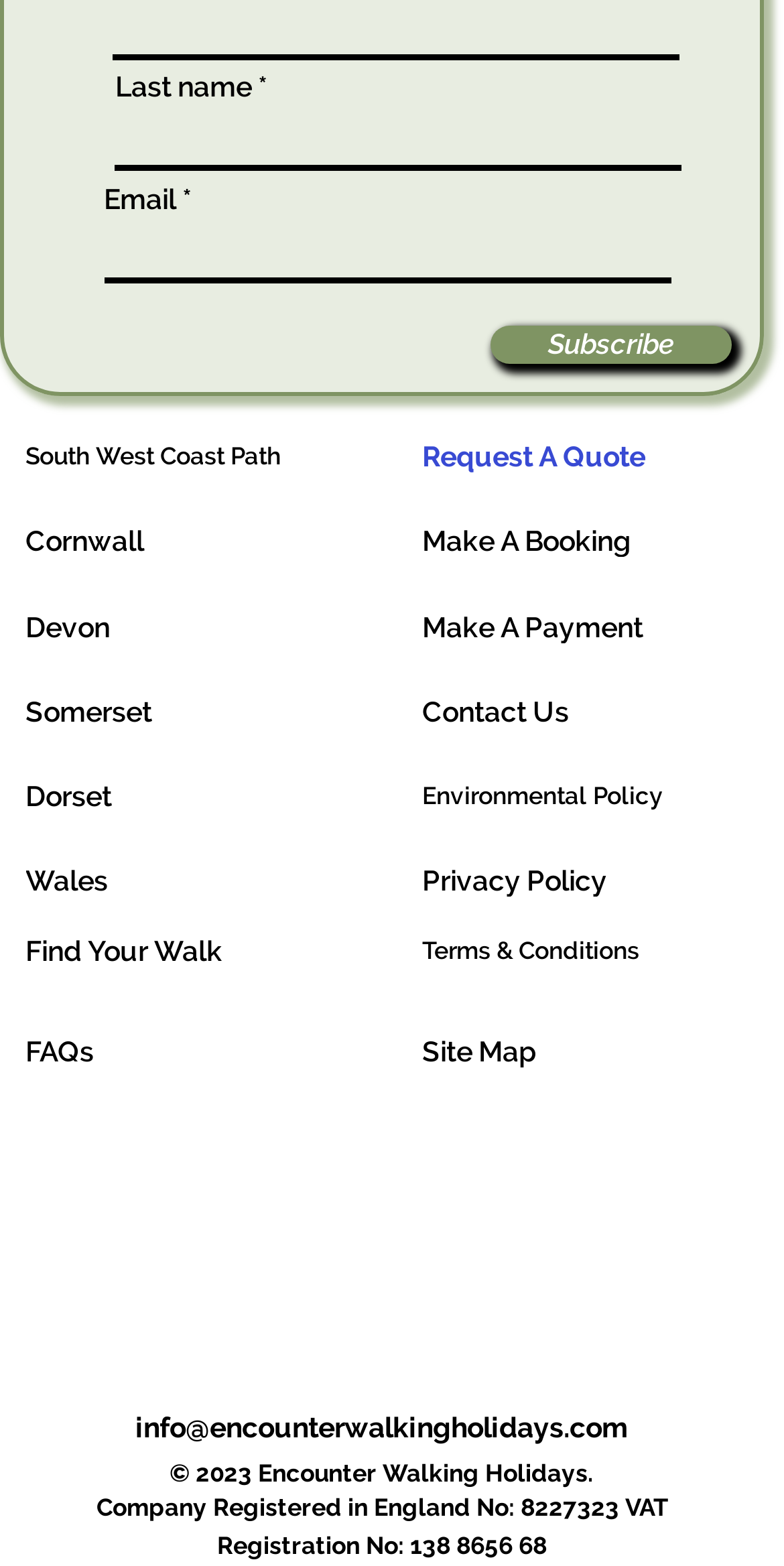Provide a one-word or short-phrase response to the question:
How many textboxes are there?

3